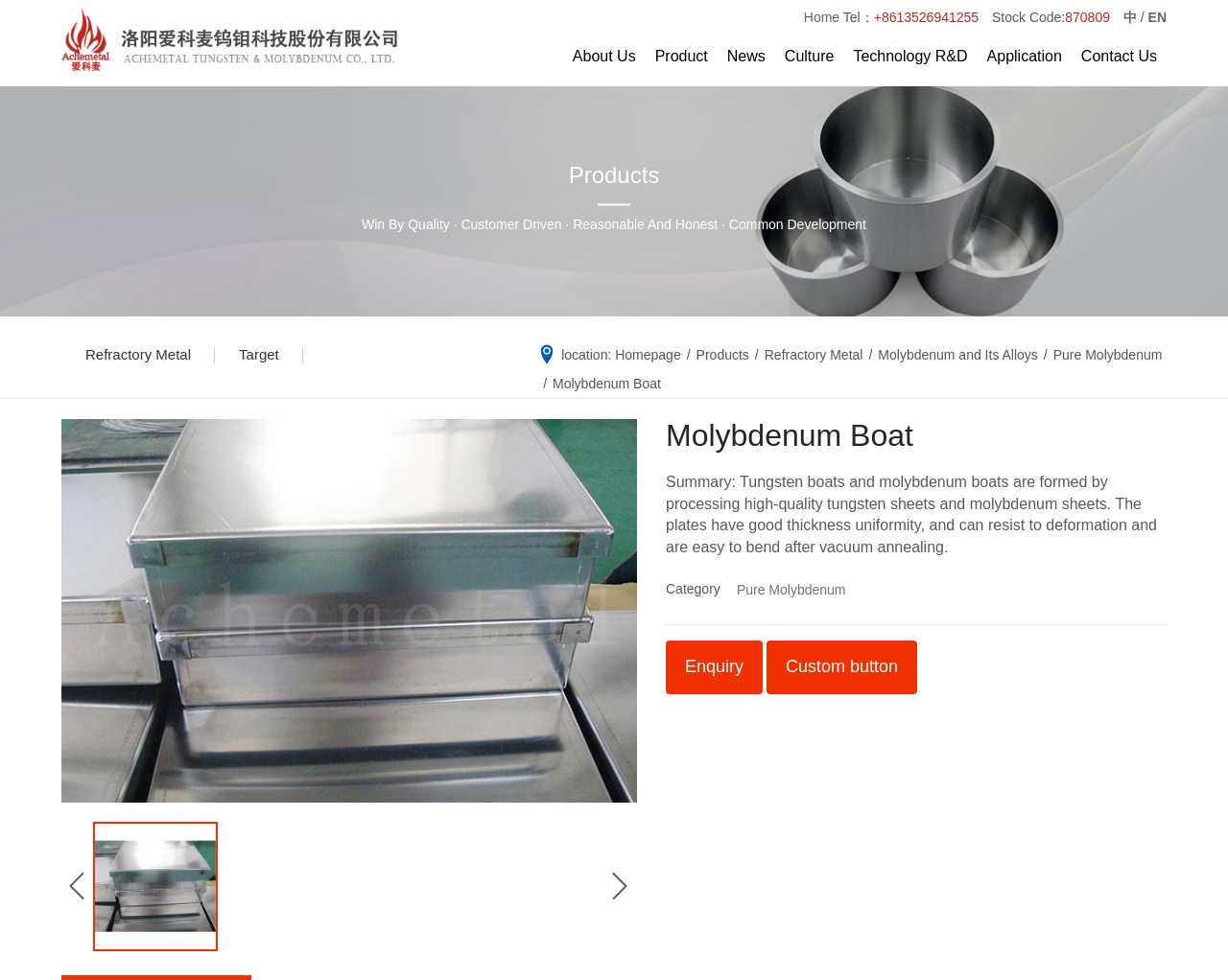Locate the bounding box coordinates of the area you need to click to fulfill this instruction: 'Click the About Us link'. The coordinates must be in the form of four float numbers ranging from 0 to 1: [left, top, right, bottom].

[0.466, 0.027, 0.518, 0.088]